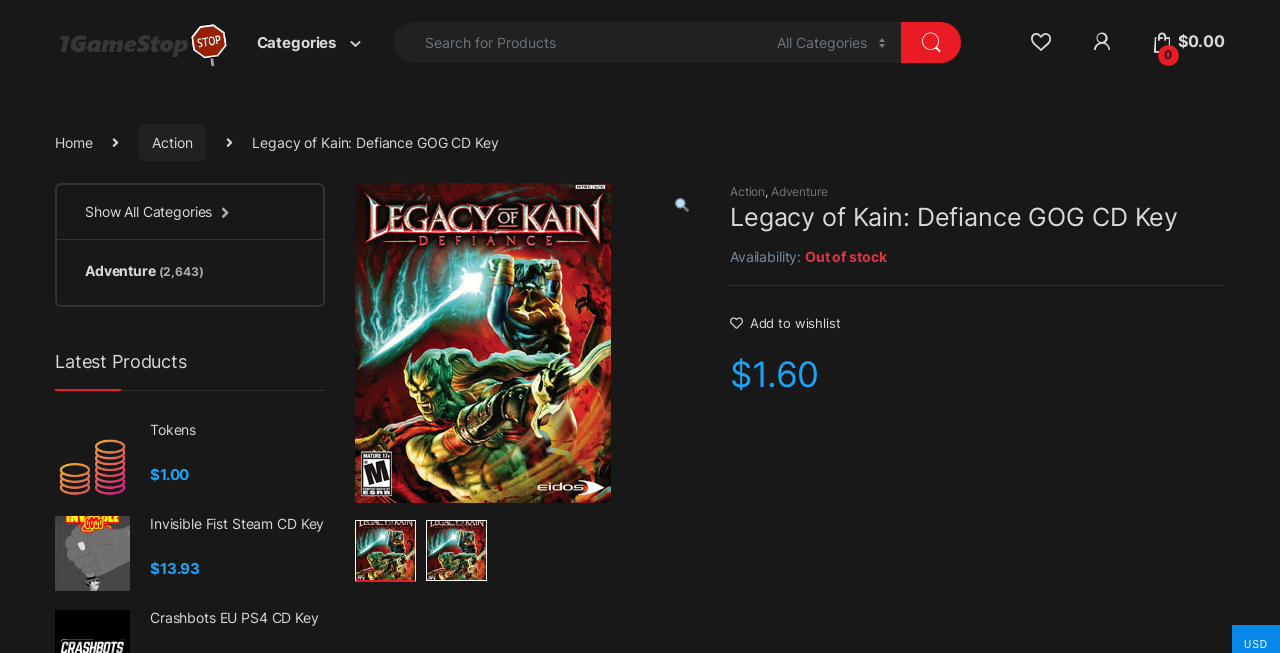Determine the bounding box coordinates for the clickable element required to fulfill the instruction: "Search for a game". Provide the coordinates as four float numbers between 0 and 1, i.e., [left, top, right, bottom].

[0.307, 0.034, 0.598, 0.096]